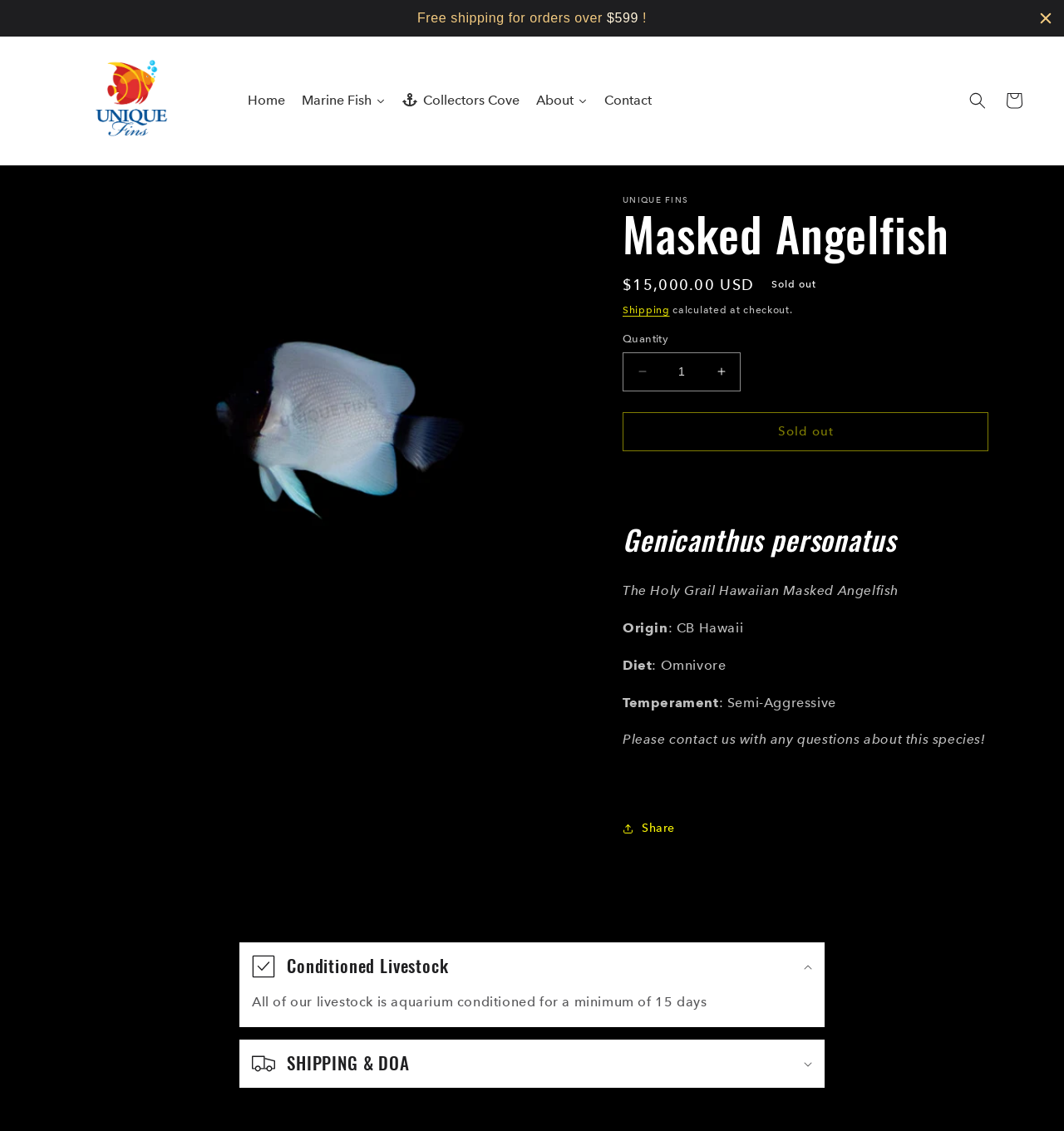What is the diet of the Masked Angelfish?
Analyze the image and deliver a detailed answer to the question.

I found the diet of the Masked Angelfish by looking at the product information section, where it says 'Diet: Omnivore'.